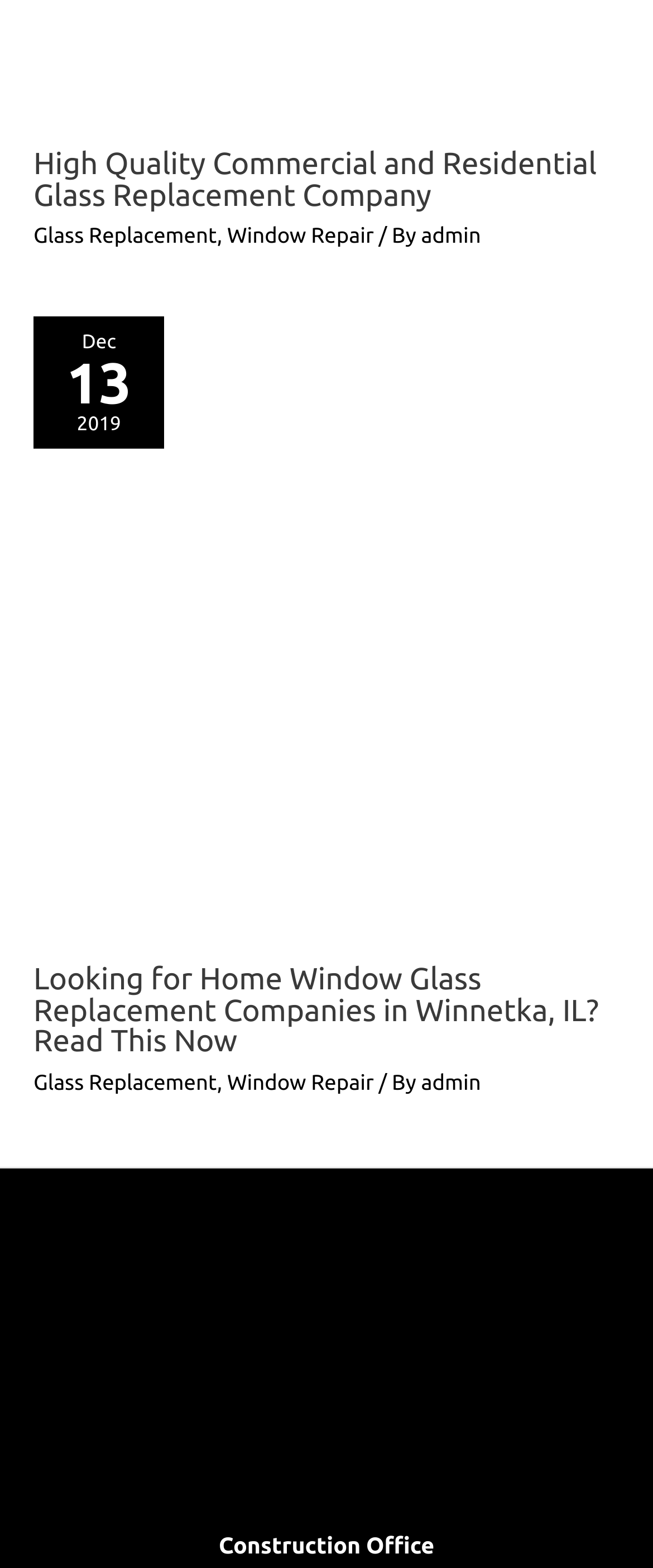Please identify the bounding box coordinates of the region to click in order to complete the given instruction: "Click on 'Glass Replacement'". The coordinates should be four float numbers between 0 and 1, i.e., [left, top, right, bottom].

[0.051, 0.143, 0.332, 0.158]